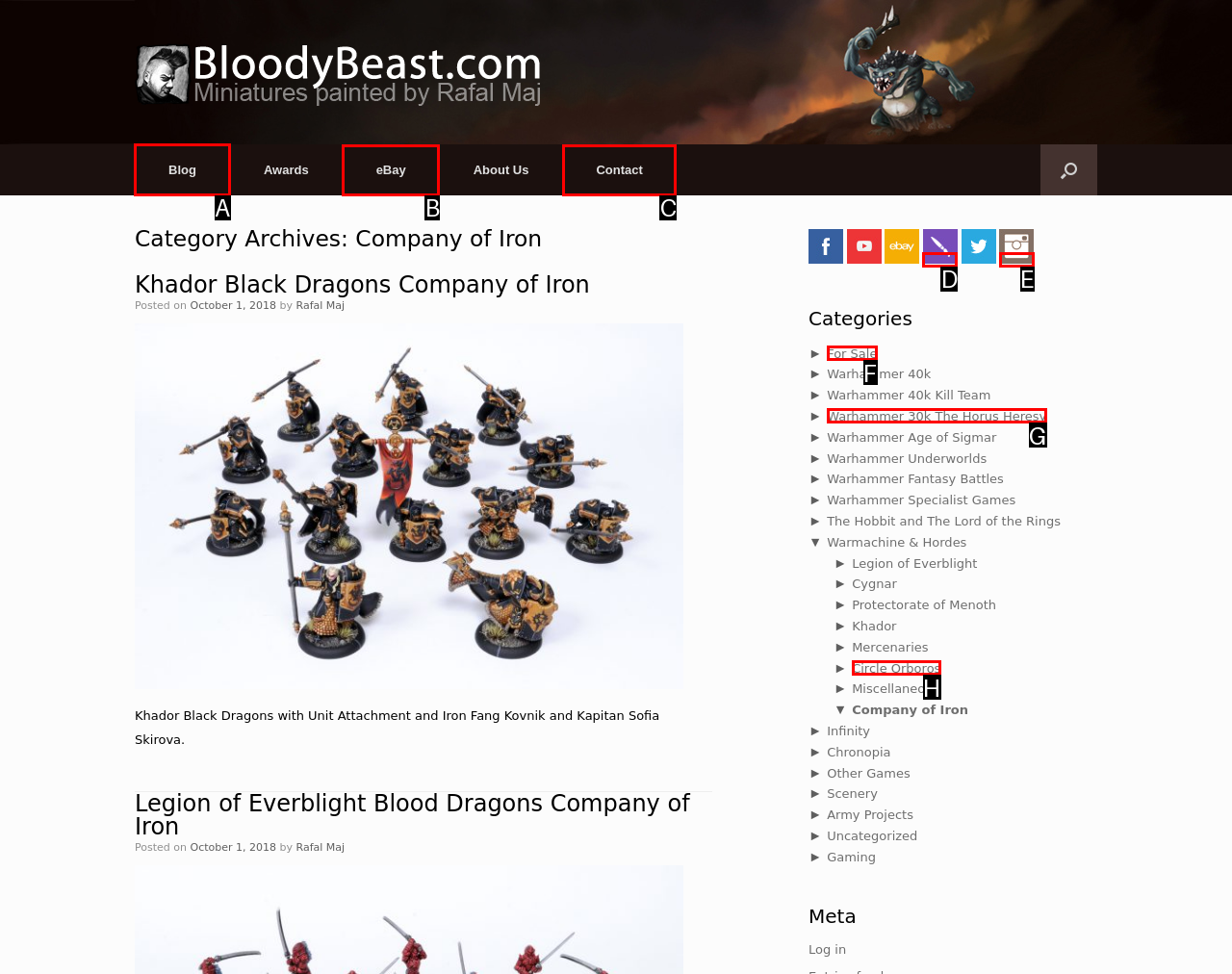Choose the letter of the UI element necessary for this task: Click the 'Blog' link
Answer with the correct letter.

A